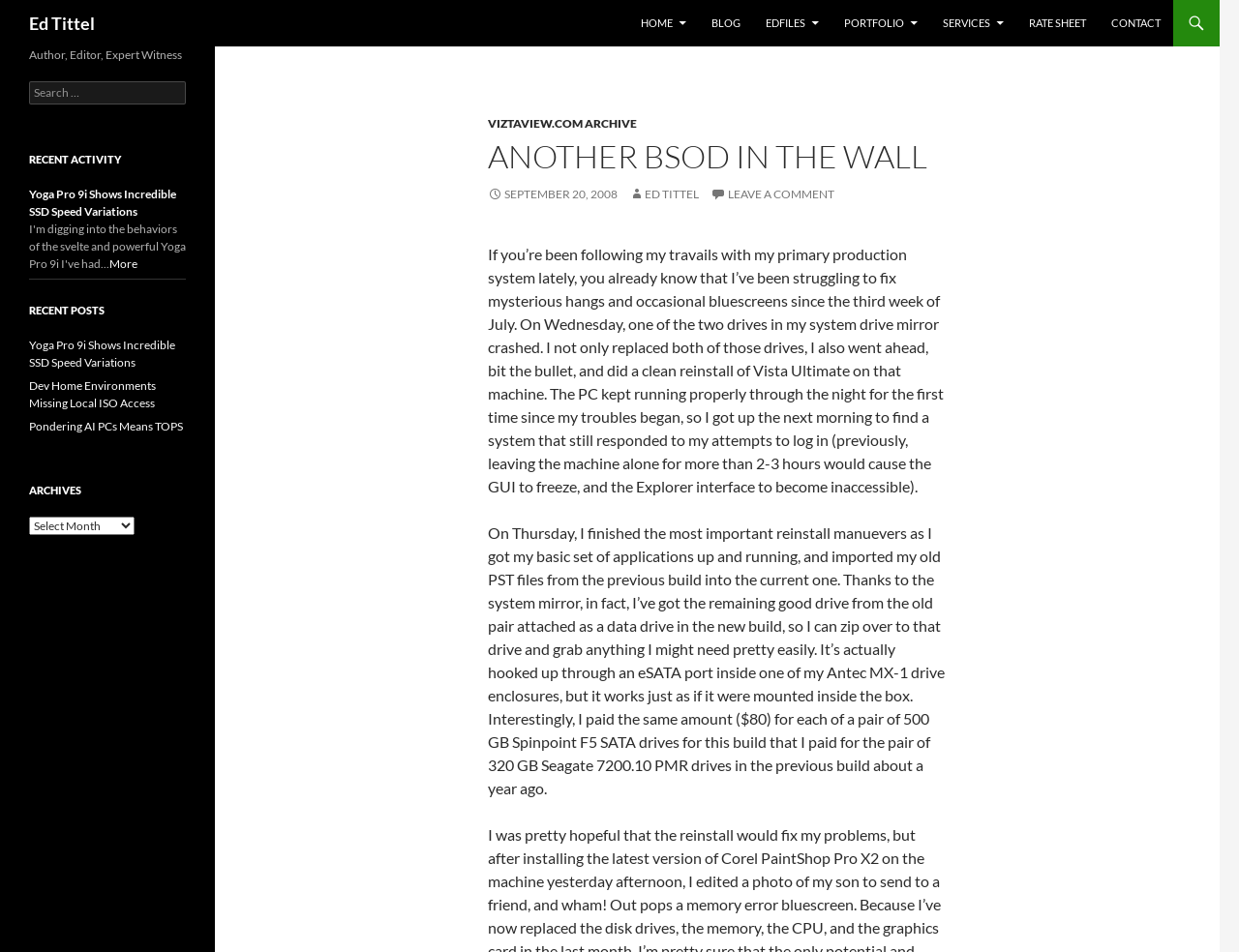Please identify the coordinates of the bounding box that should be clicked to fulfill this instruction: "search for something".

[0.023, 0.085, 0.15, 0.11]